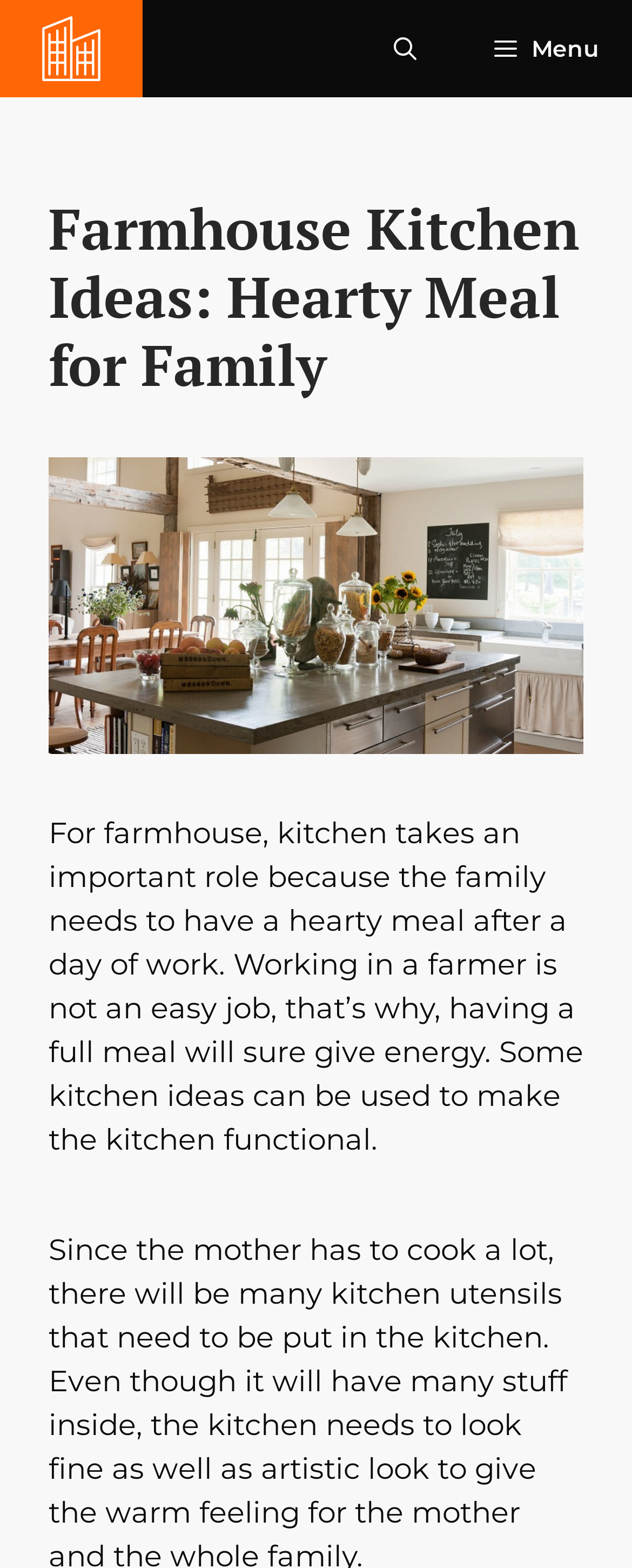What is the position of the search bar?
Kindly offer a comprehensive and detailed response to the question.

I analyzed the bounding box coordinates of the elements and found that the 'Open Search Bar' link is located at [0.562, 0.0, 0.721, 0.062], which corresponds to the top-right corner of the webpage.